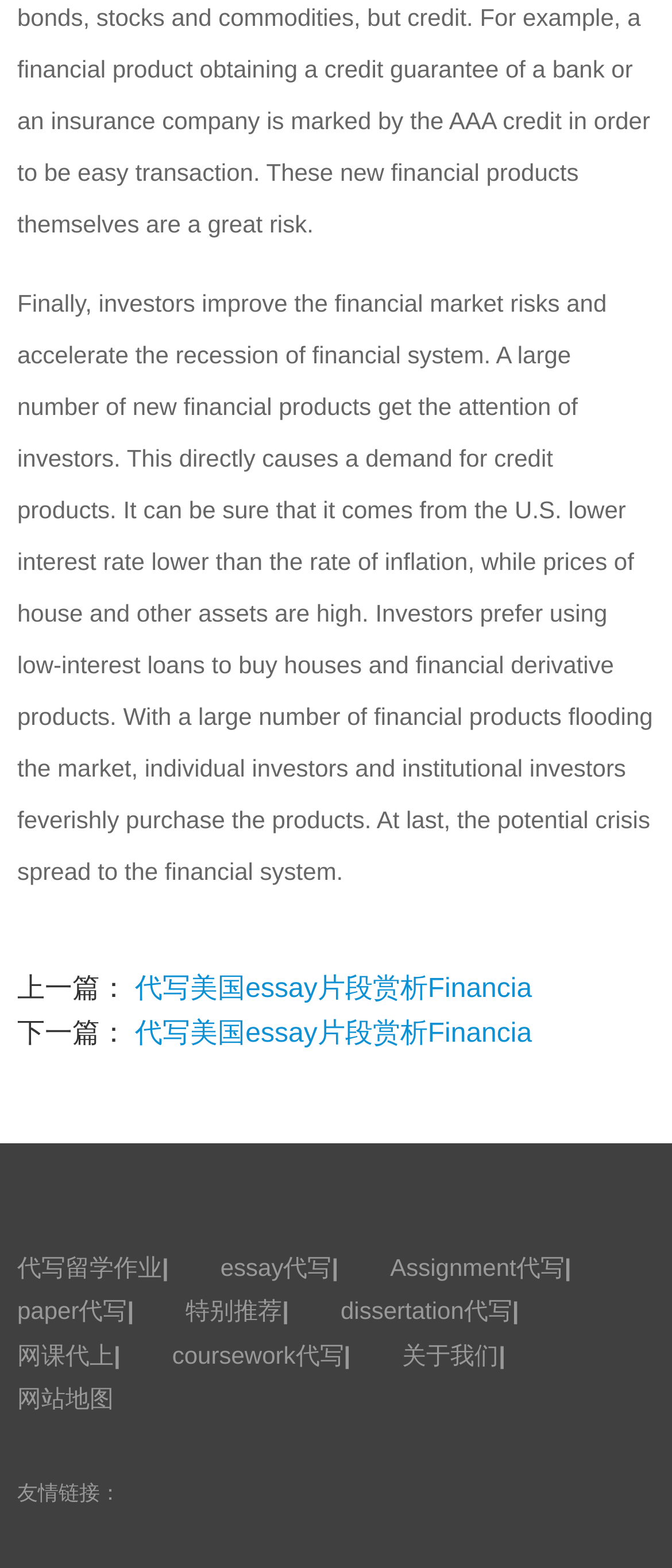Provide a brief response to the question below using one word or phrase:
How many links are there at the bottom of the page?

7